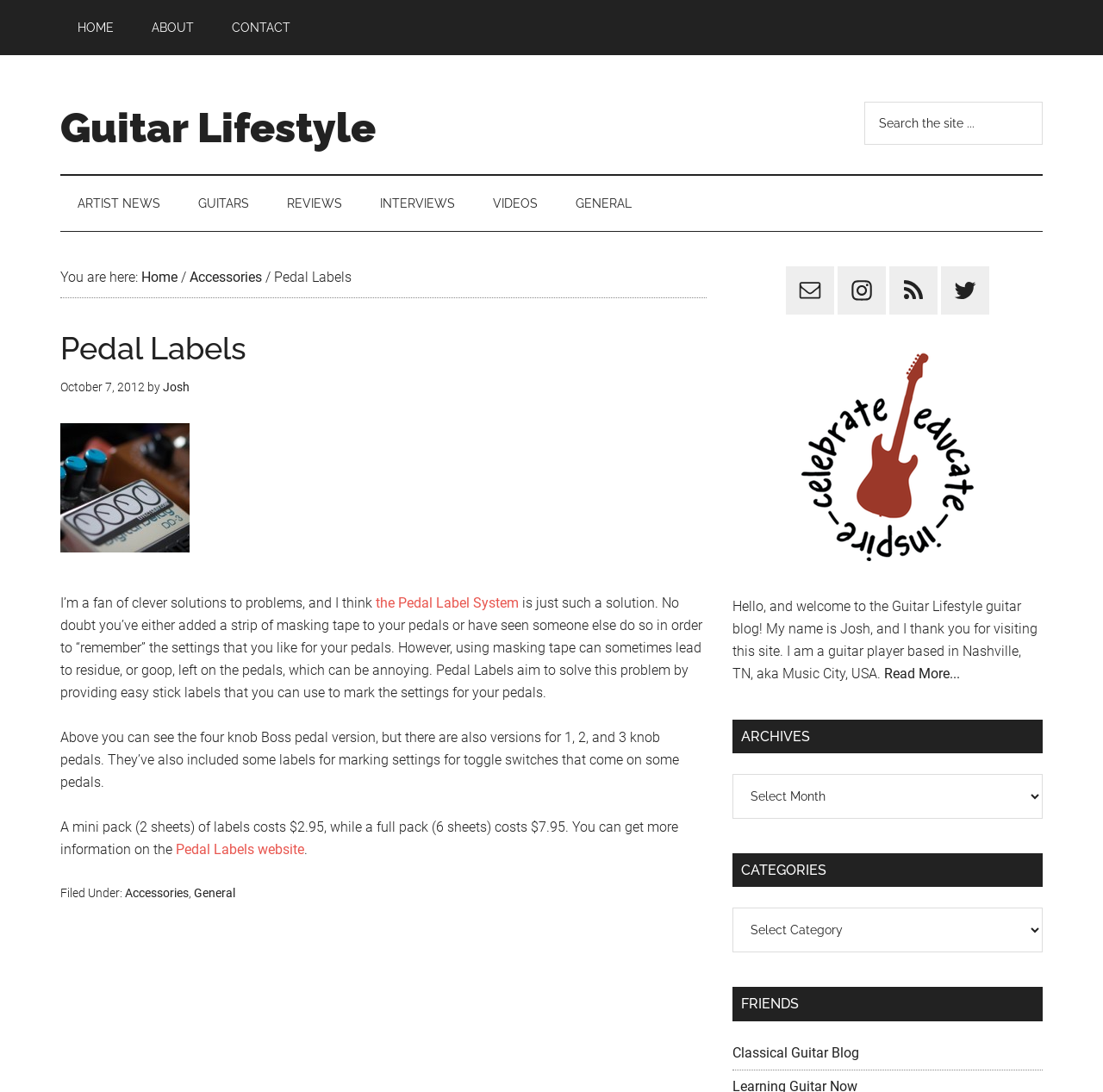How many knob pedal versions are available?
Relying on the image, give a concise answer in one word or a brief phrase.

Four